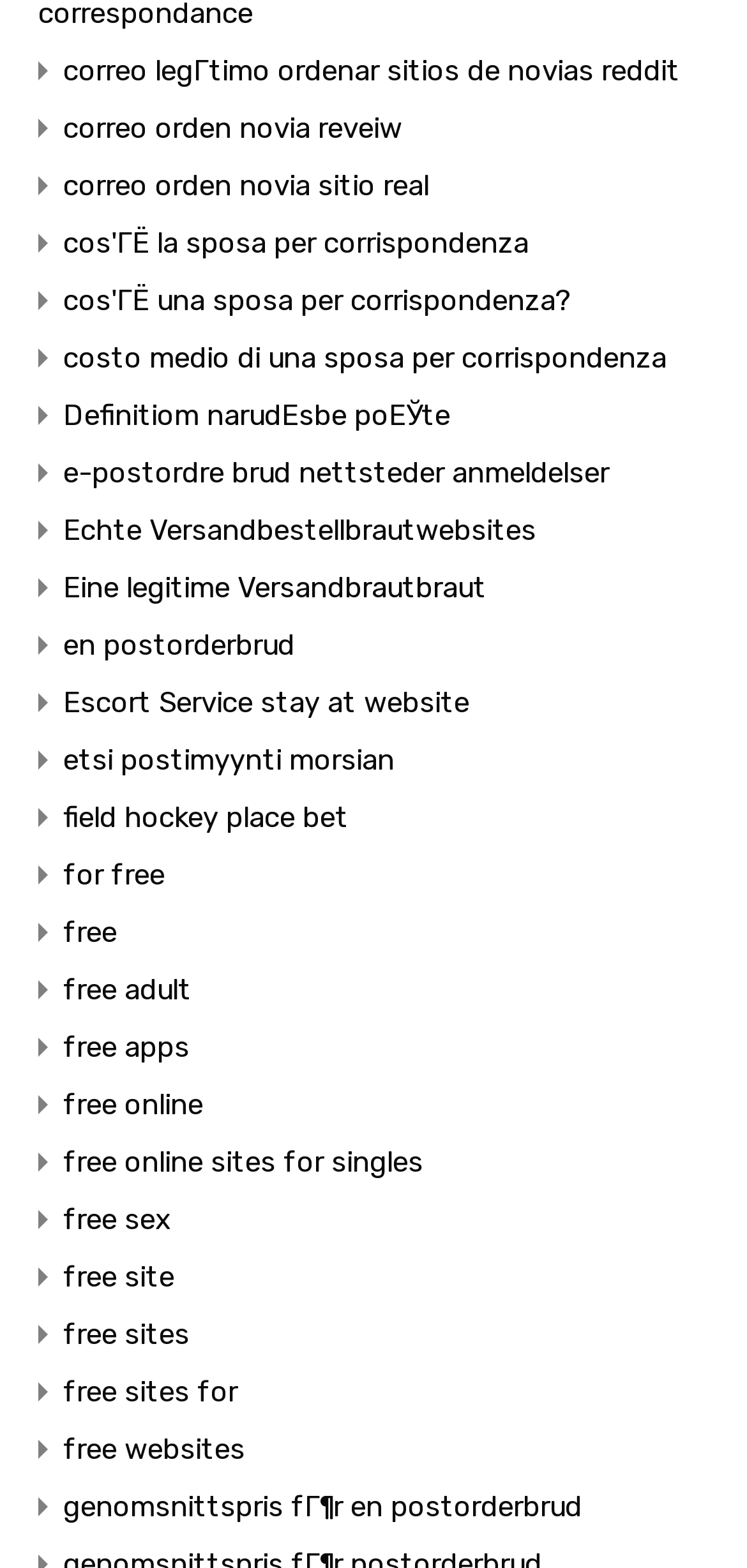Determine the bounding box coordinates of the region to click in order to accomplish the following instruction: "exploreEscort Service stay at website". Provide the coordinates as four float numbers between 0 and 1, specifically [left, top, right, bottom].

[0.085, 0.43, 0.628, 0.466]